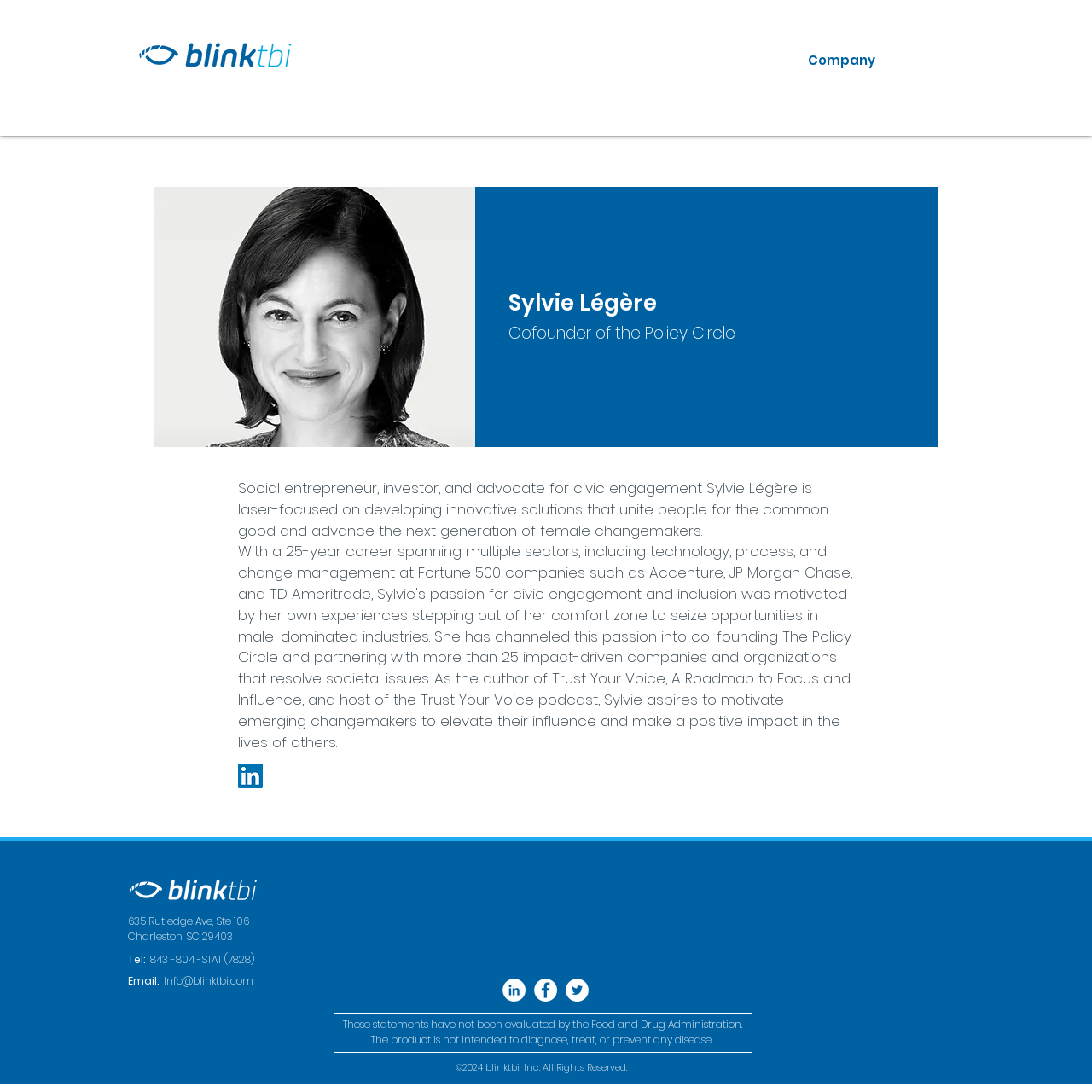Construct a comprehensive caption that outlines the webpage's structure and content.

This webpage is about Sylvie Légère, a social entrepreneur, investor, and author. At the top left corner, there is a logo of BlinkTBI, which is also a link. Next to it, there is a navigation menu with a link to the "Company" page. 

Below the navigation menu, there is a main section that takes up most of the page. In this section, there is a large image of Sylvie Légère on the left side, and her name and title "Cofounder of the Policy Circle" are displayed prominently on the right side. 

Below Sylvie's image and title, there is a paragraph of text that describes her as a social entrepreneur, investor, and advocate for civic engagement, who is focused on developing innovative solutions that unite people for the common good and advance the next generation of female changemakers.

On the same level as the paragraph, there is a social bar with a link to LinkedIn, which is represented by an image of the LinkedIn logo. 

At the bottom of the page, there is a footer section that contains the BlinkTBI logo again, this time in white color, and some contact information, including an address, phone number, and email address. There are also links to social media platforms, including LinkedIn, Facebook, and Twitter, each represented by an image of their respective logos. 

Finally, there are two disclaimers at the very bottom of the page, one stating that the statements on the page have not been evaluated by the Food and Drug Administration, and another stating the copyright information of blinktbi, Inc.